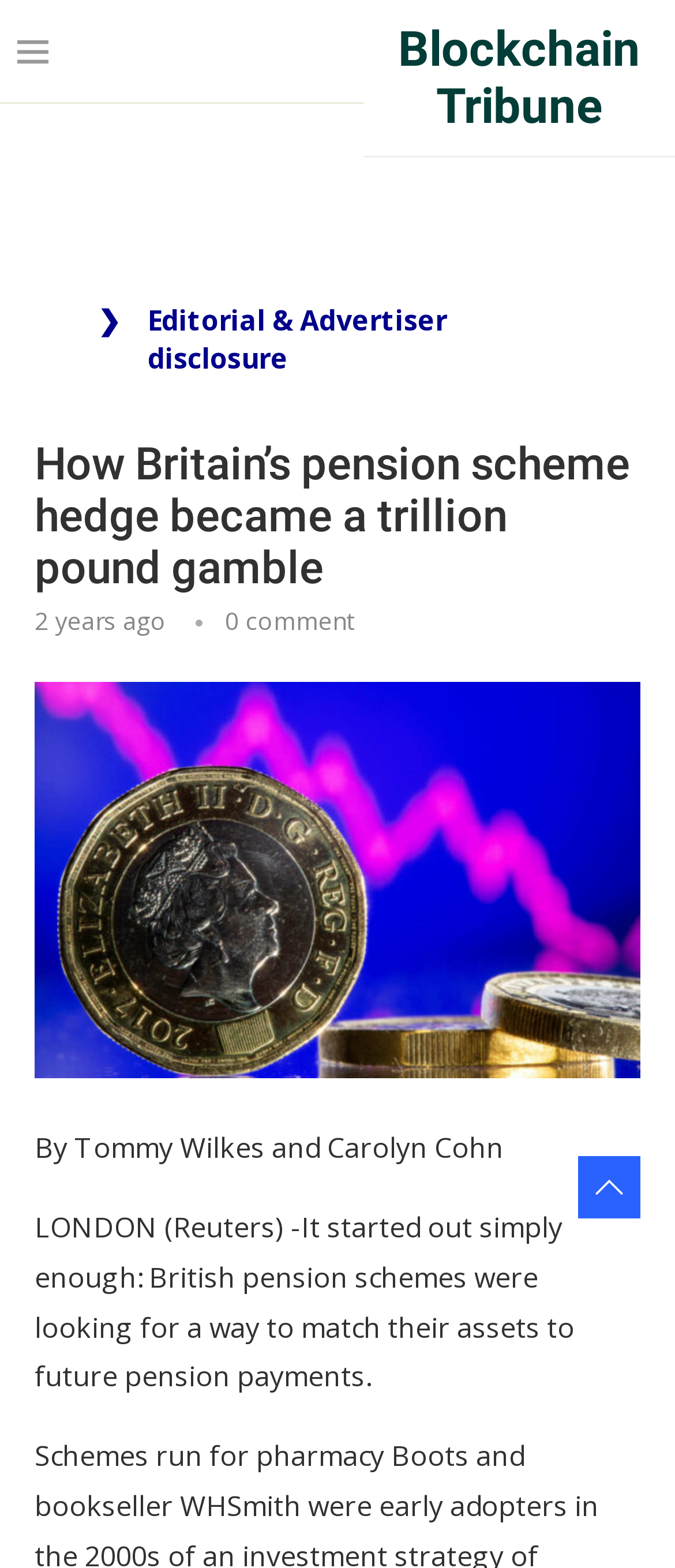Give a short answer to this question using one word or a phrase:
Who are the authors of the article?

Tommy Wilkes and Carolyn Cohn